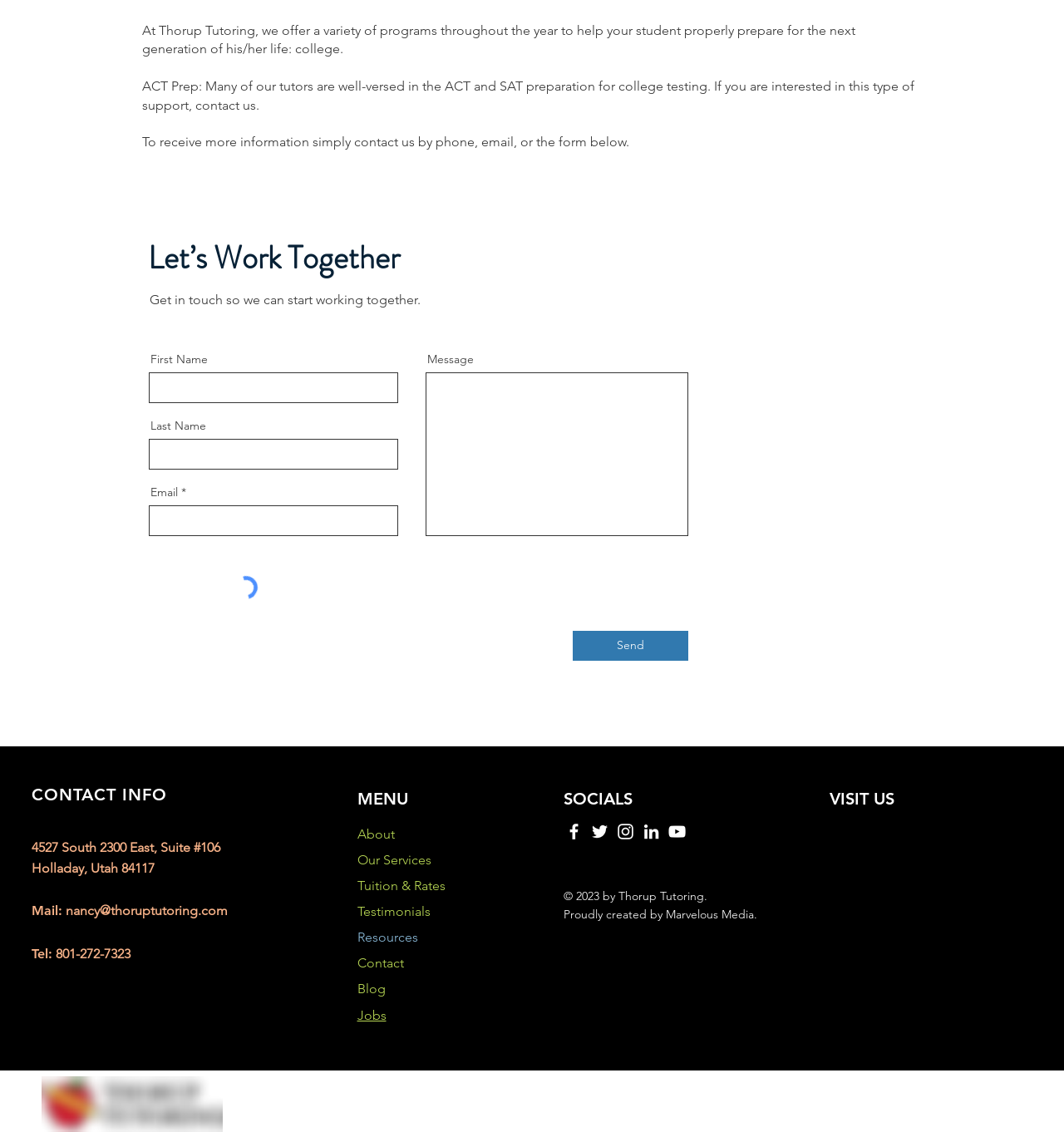Find and provide the bounding box coordinates for the UI element described here: "aria-label="YouTube"". The coordinates should be given as four float numbers between 0 and 1: [left, top, right, bottom].

[0.626, 0.725, 0.646, 0.743]